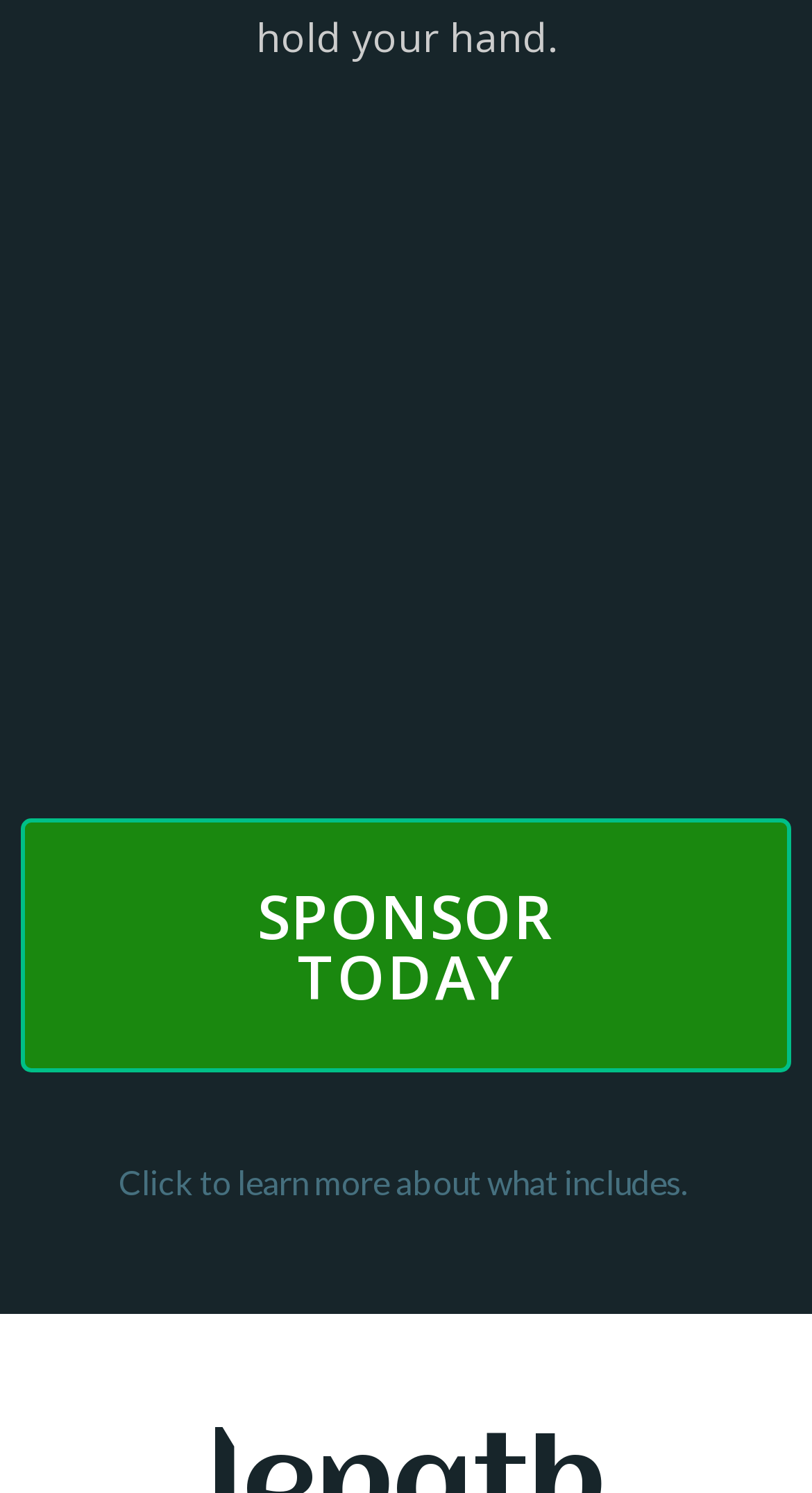Given the element description: "Sponsor Today", predict the bounding box coordinates of this UI element. The coordinates must be four float numbers between 0 and 1, given as [left, top, right, bottom].

[0.026, 0.548, 0.974, 0.718]